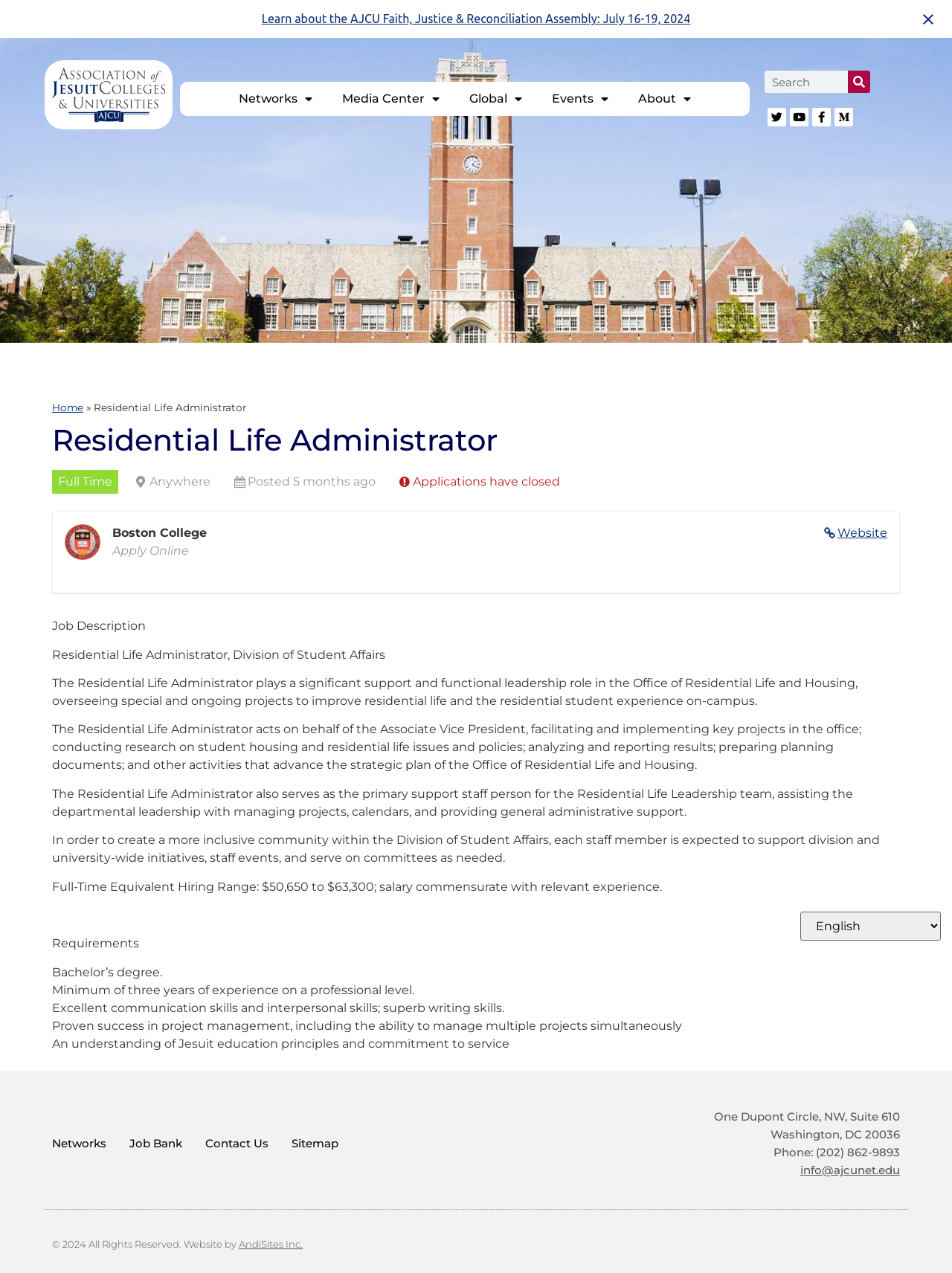What is the minimum education requirement for this position?
Provide a well-explained and detailed answer to the question.

The education requirement can be found in the 'Requirements' section, specifically in the sentence 'Bachelor’s degree.'